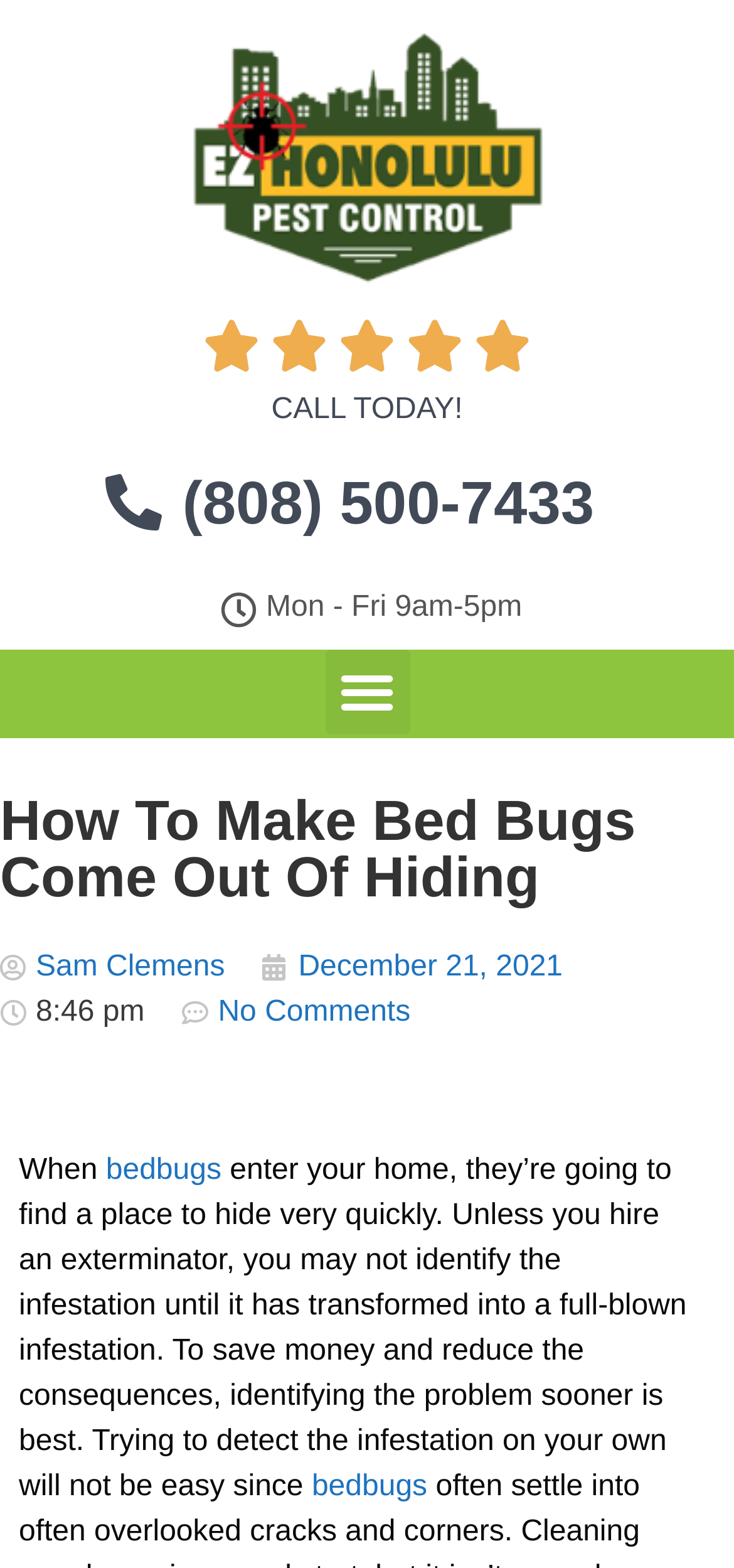What is the rating of this business?
Answer the question with detailed information derived from the image.

The rating of this business is 5/5, which is indicated by the '5/5' text element located at the top of the webpage, near the business logo.